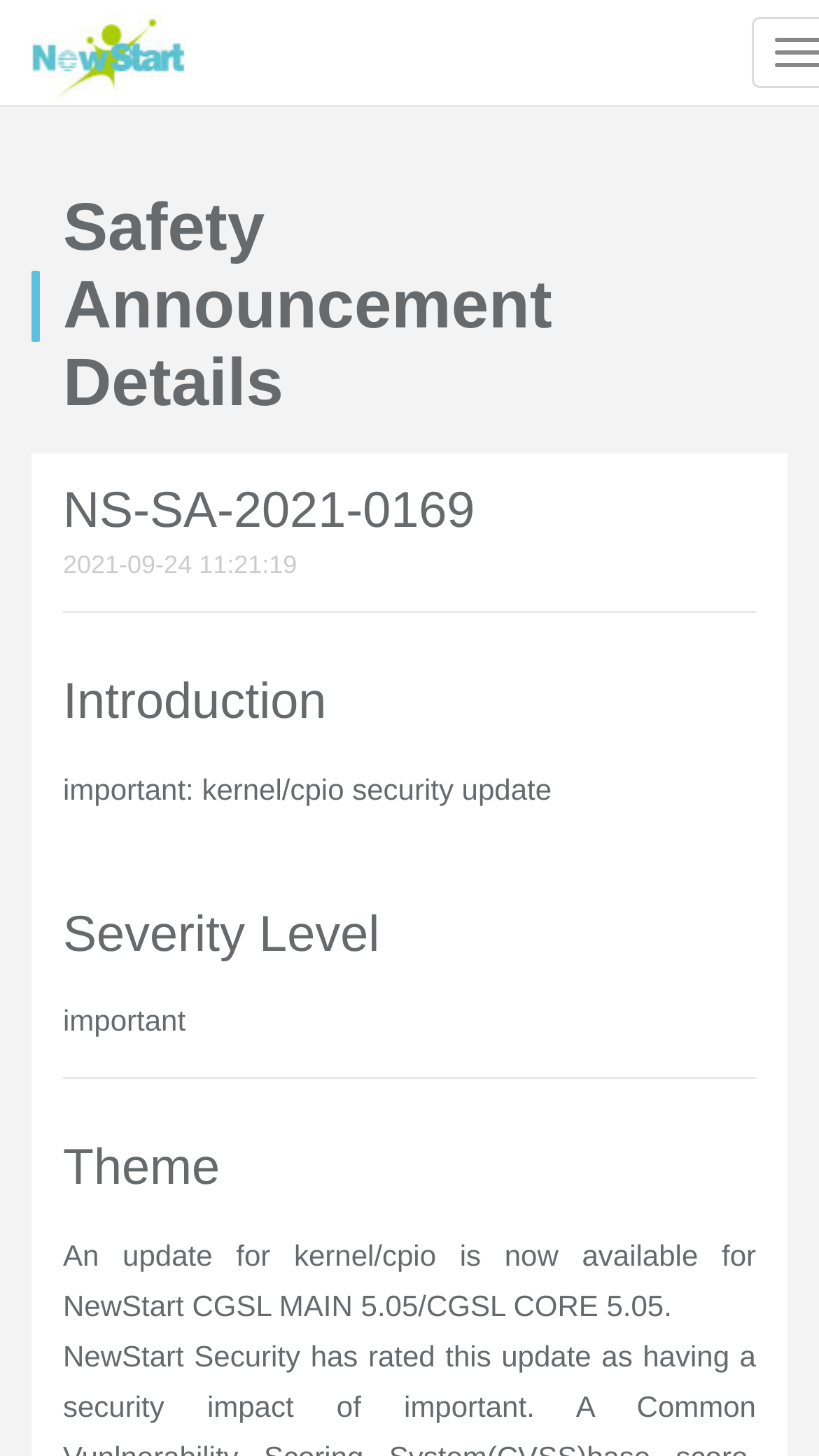What is the theme of the update?
Respond with a short answer, either a single word or a phrase, based on the image.

Kernel/cpio security